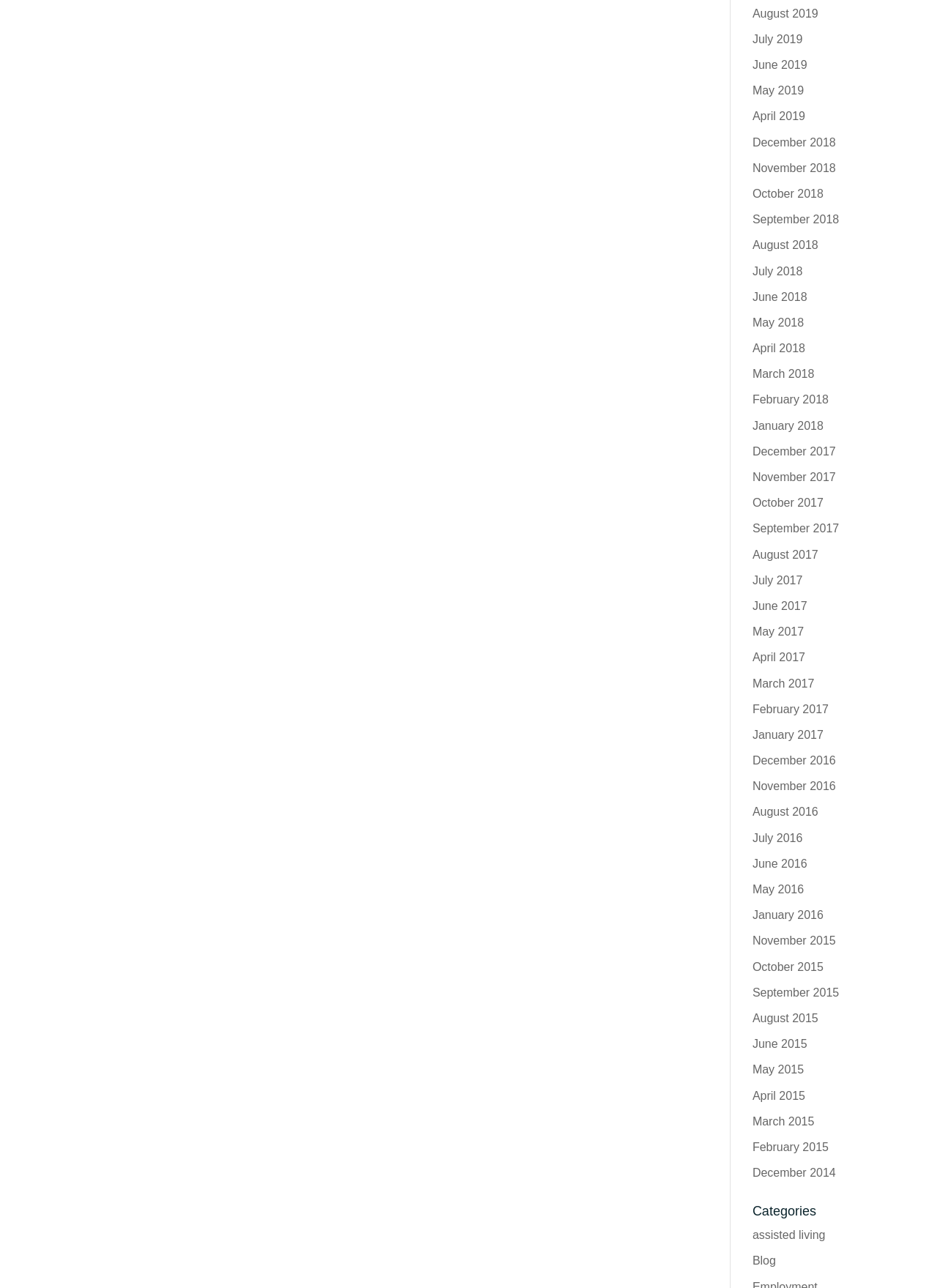Using the description: "May 2015", identify the bounding box of the corresponding UI element in the screenshot.

[0.803, 0.826, 0.858, 0.835]